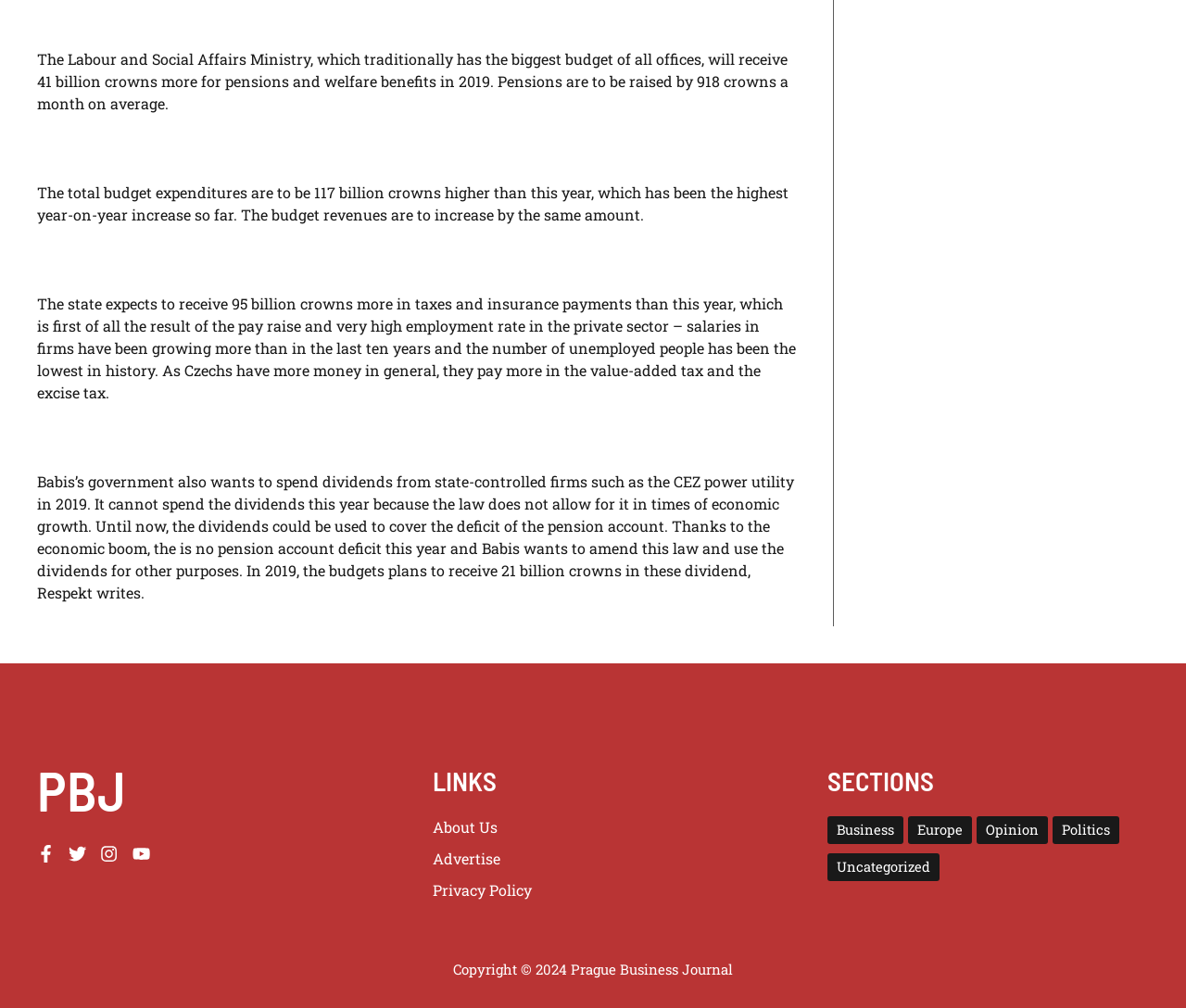Determine the bounding box coordinates of the clickable region to follow the instruction: "Click on 'About Us'".

[0.365, 0.811, 0.419, 0.83]